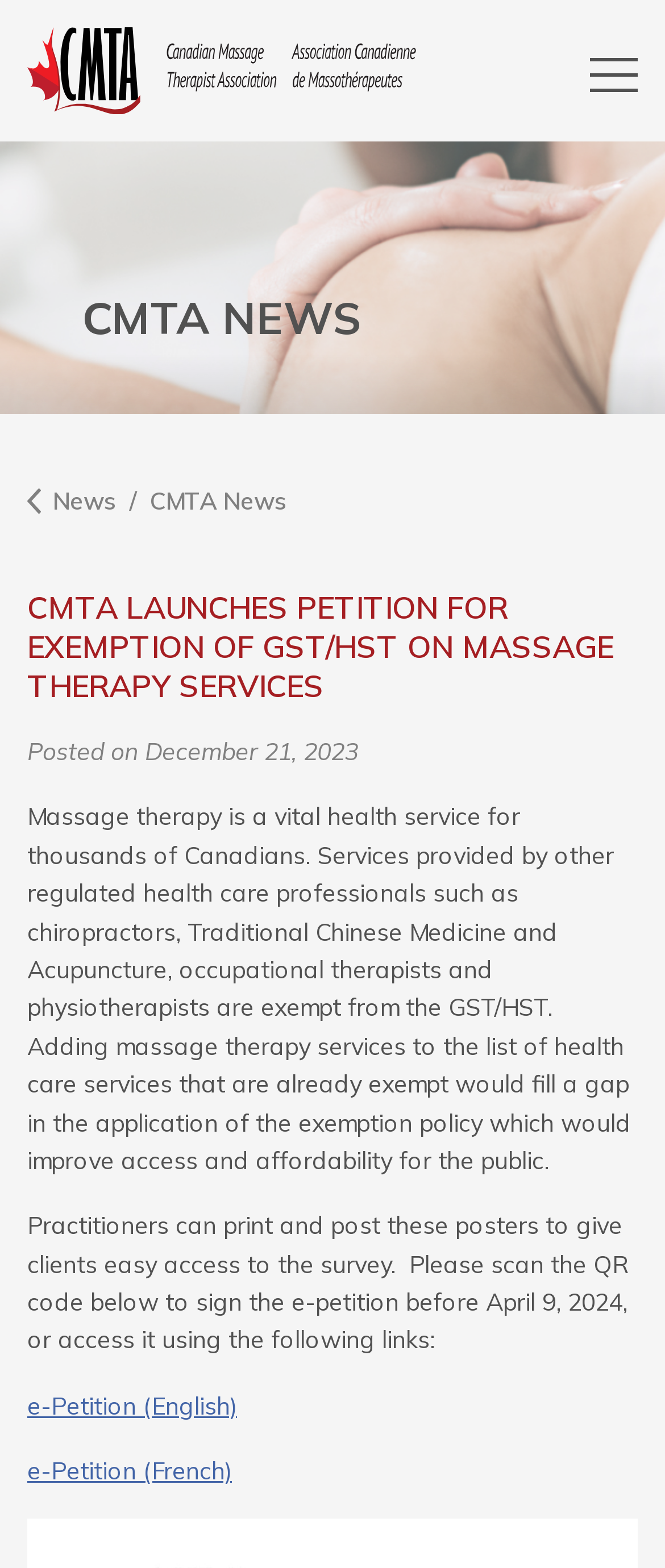What type of health service is being discussed?
Carefully analyze the image and provide a detailed answer to the question.

The type of health service being discussed can be determined by reading the text, which mentions 'massage therapy services' and compares them to other regulated health care professionals such as chiropractors, Traditional Chinese Medicine and Acupuncture, occupational therapists, and physiotherapists.